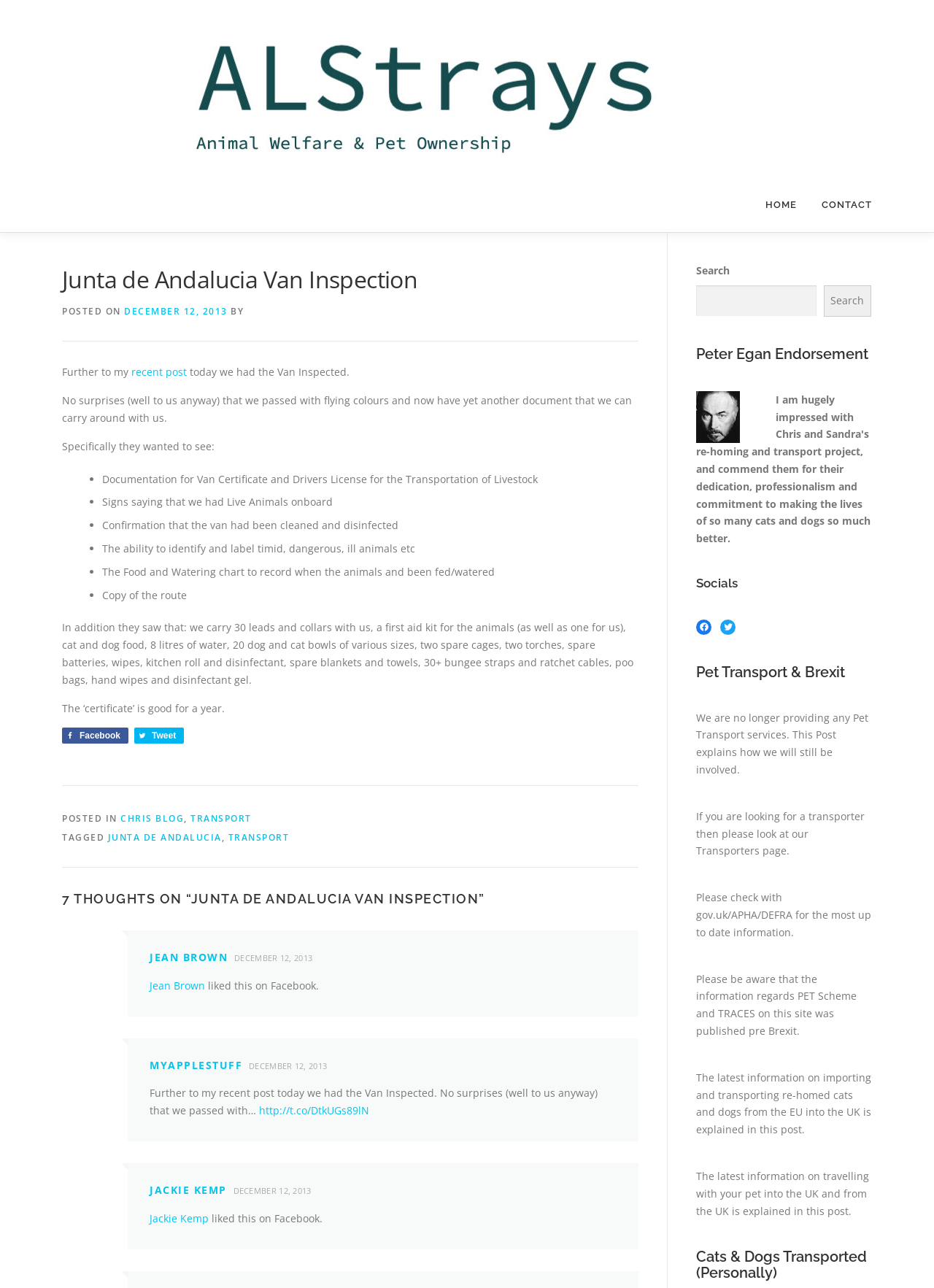Describe the webpage meticulously, covering all significant aspects.

The webpage is about ALStrays Animal Welfare & Pet Ownership, specifically discussing the Junta de Andalucia Van Inspection. At the top, there is a logo and a link to the organization's homepage. Below that, there are two navigation links, "HOME" and "CONTACT", positioned side by side.

The main content of the page is an article about the van inspection, which is divided into several sections. The first section has a heading "Junta de Andalucia Van Inspection" and discusses the inspection process. Below that, there is a list of items that were checked during the inspection, including documentation, signs, and equipment.

The next section describes the additional items that were seen during the inspection, such as first aid kits, food, and water. The article also mentions that the "certificate" is good for a year.

At the bottom of the page, there are several comments from users, including Jean Brown, MYAPPLESTUFF, and Jackie Kemp, who liked the post on Facebook. Each comment has a link to the user's profile and a timestamp.

On the right side of the page, there is a search bar with a button. Below that, there is a heading "Peter Egan Endorsement" with an image of Peter Egan. There is also a quote from Peter Egan commending the organization for their dedication and commitment to animal welfare.

Further down, there are links to social media platforms, including Facebook and Twitter. Finally, there is a section about Pet Transport & Brexit, which explains that the organization is no longer providing pet transport services due to Brexit. There is a link to a post that explains how they will still be involved in the industry.